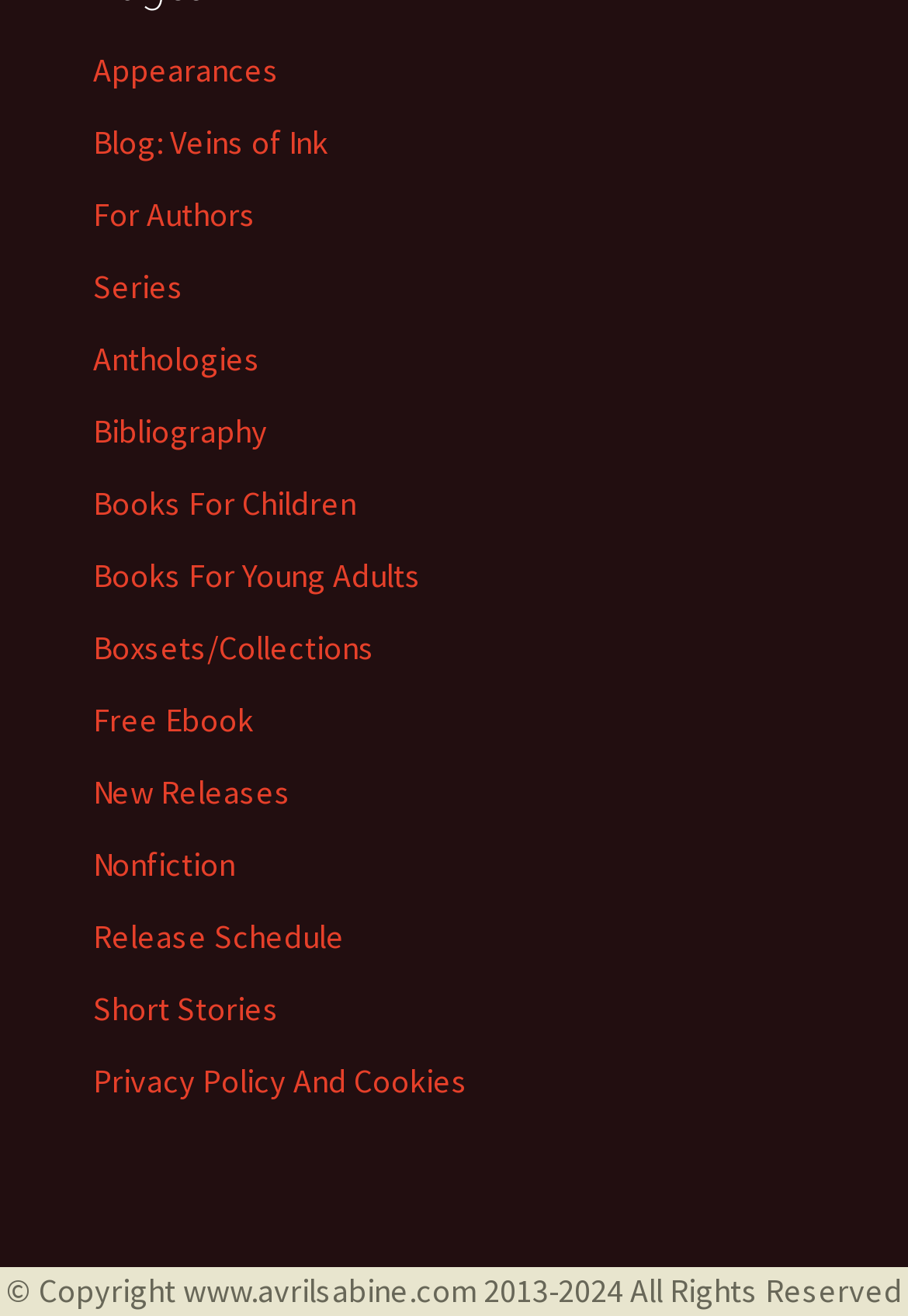Respond with a single word or short phrase to the following question: 
What is the domain name of the website?

www.avrilsabine.com